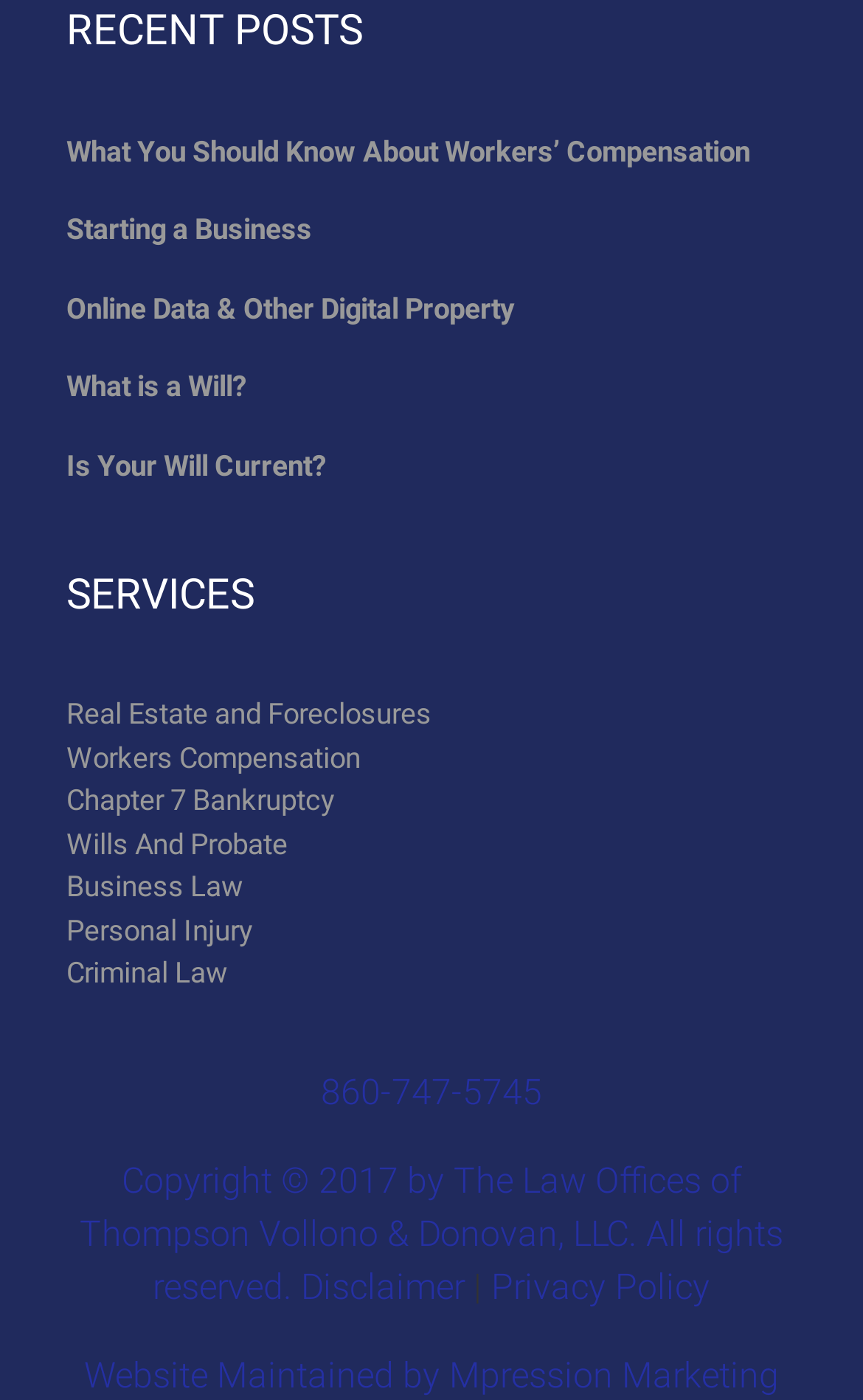Give a short answer to this question using one word or a phrase:
What is the copyright year of the law firm's website?

2017